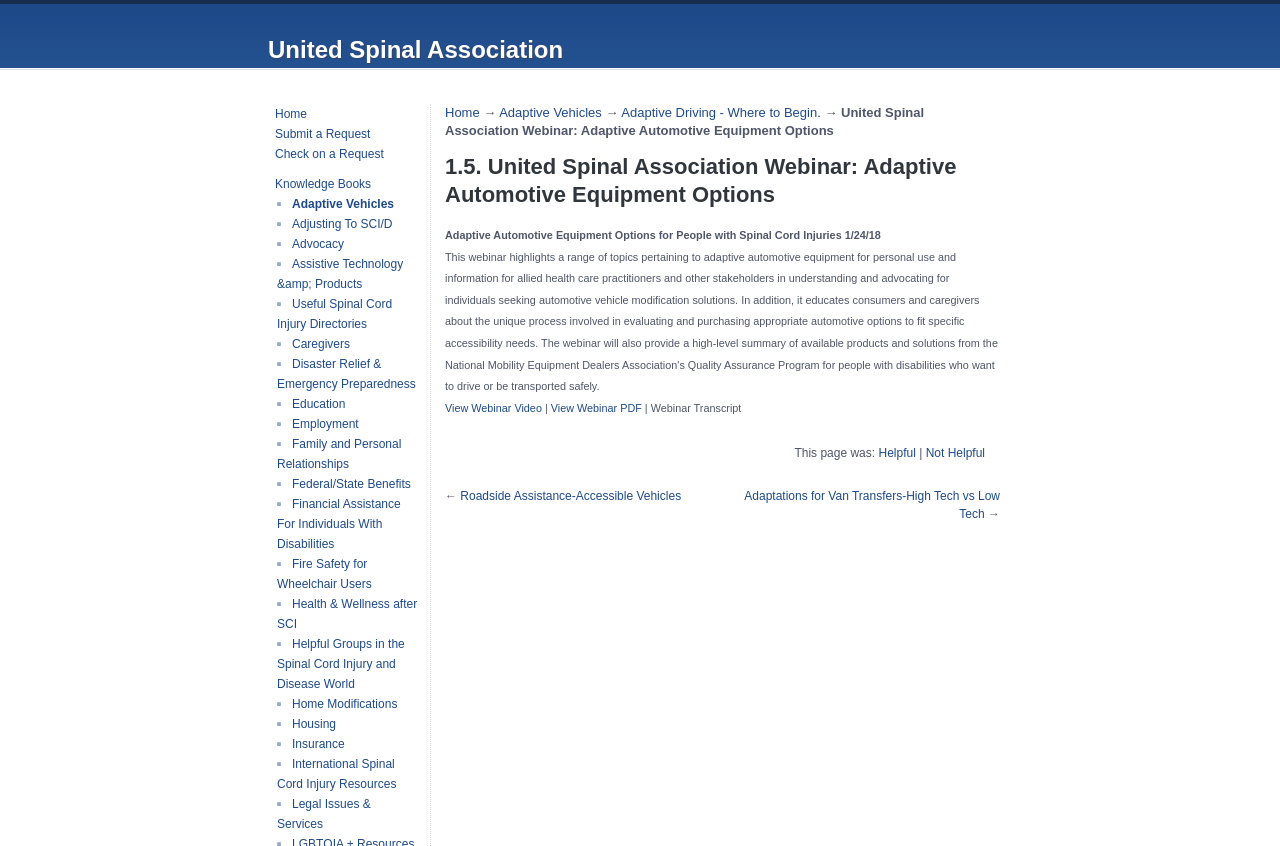Please specify the coordinates of the bounding box for the element that should be clicked to carry out this instruction: "View Webinar Video". The coordinates must be four float numbers between 0 and 1, formatted as [left, top, right, bottom].

[0.348, 0.474, 0.423, 0.489]